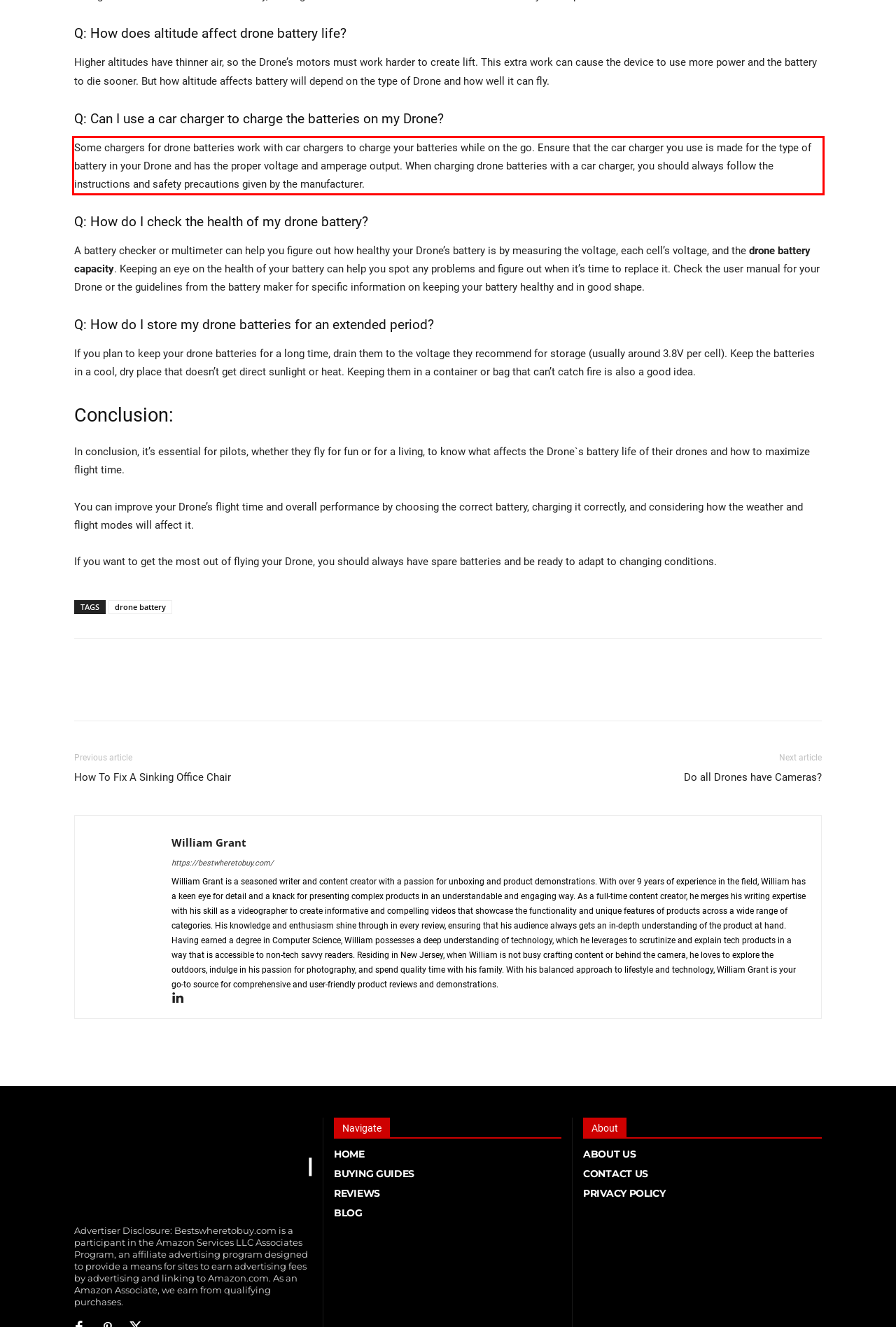Given a screenshot of a webpage, locate the red bounding box and extract the text it encloses.

Some chargers for drone batteries work with car chargers to charge your batteries while on the go. Ensure that the car charger you use is made for the type of battery in your Drone and has the proper voltage and amperage output. When charging drone batteries with a car charger, you should always follow the instructions and safety precautions given by the manufacturer.